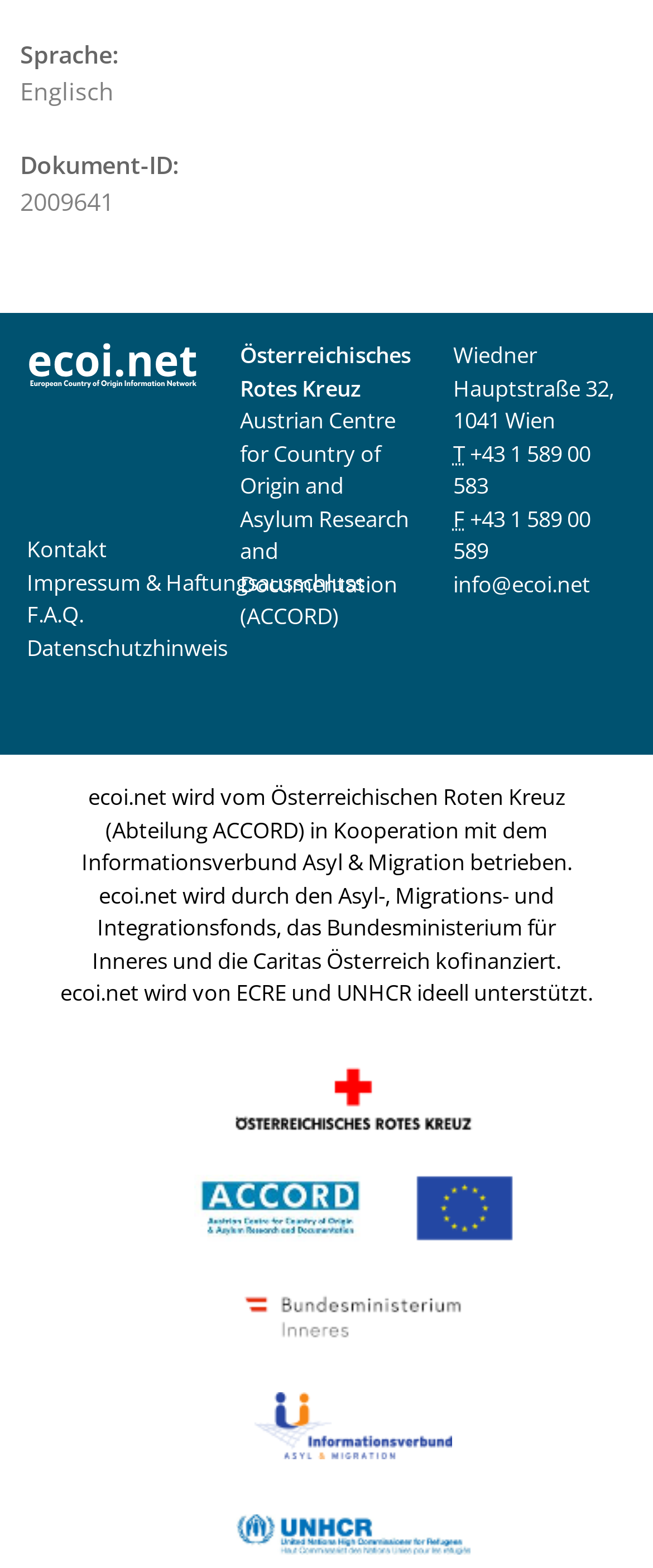Find the bounding box coordinates of the element you need to click on to perform this action: 'view the impressum'. The coordinates should be represented by four float values between 0 and 1, in the format [left, top, right, bottom].

[0.041, 0.362, 0.559, 0.381]